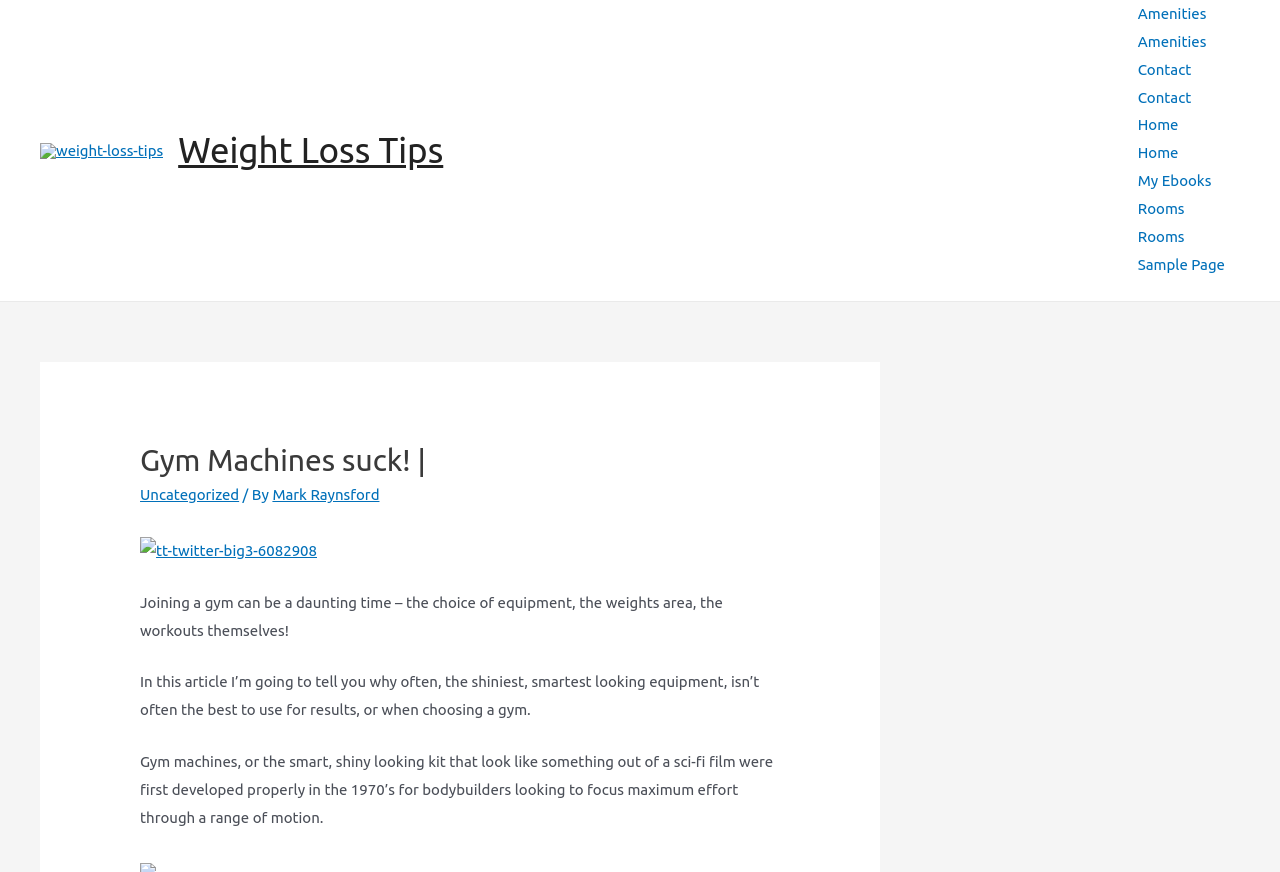Based on the element description Mark Raynsford, identify the bounding box of the UI element in the given webpage screenshot. The coordinates should be in the format (top-left x, top-left y, bottom-right x, bottom-right y) and must be between 0 and 1.

[0.213, 0.557, 0.296, 0.577]